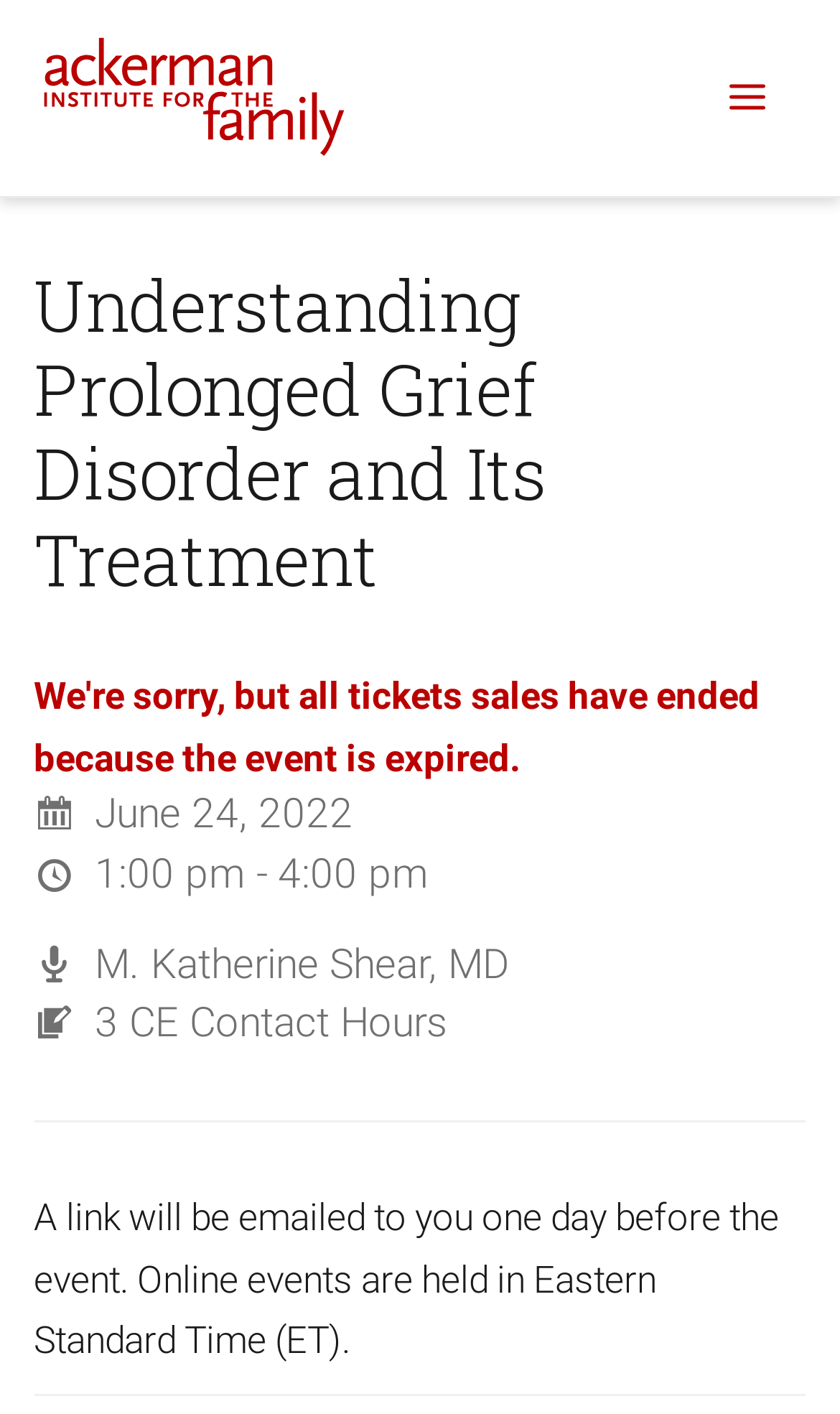Use the information in the screenshot to answer the question comprehensively: Who is the speaker of the event?

I found the speaker of the event by looking at the StaticText element with the content 'M. Katherine Shear, MD' which is located at the coordinates [0.113, 0.664, 0.605, 0.699]. This text is likely to be the name of the speaker.